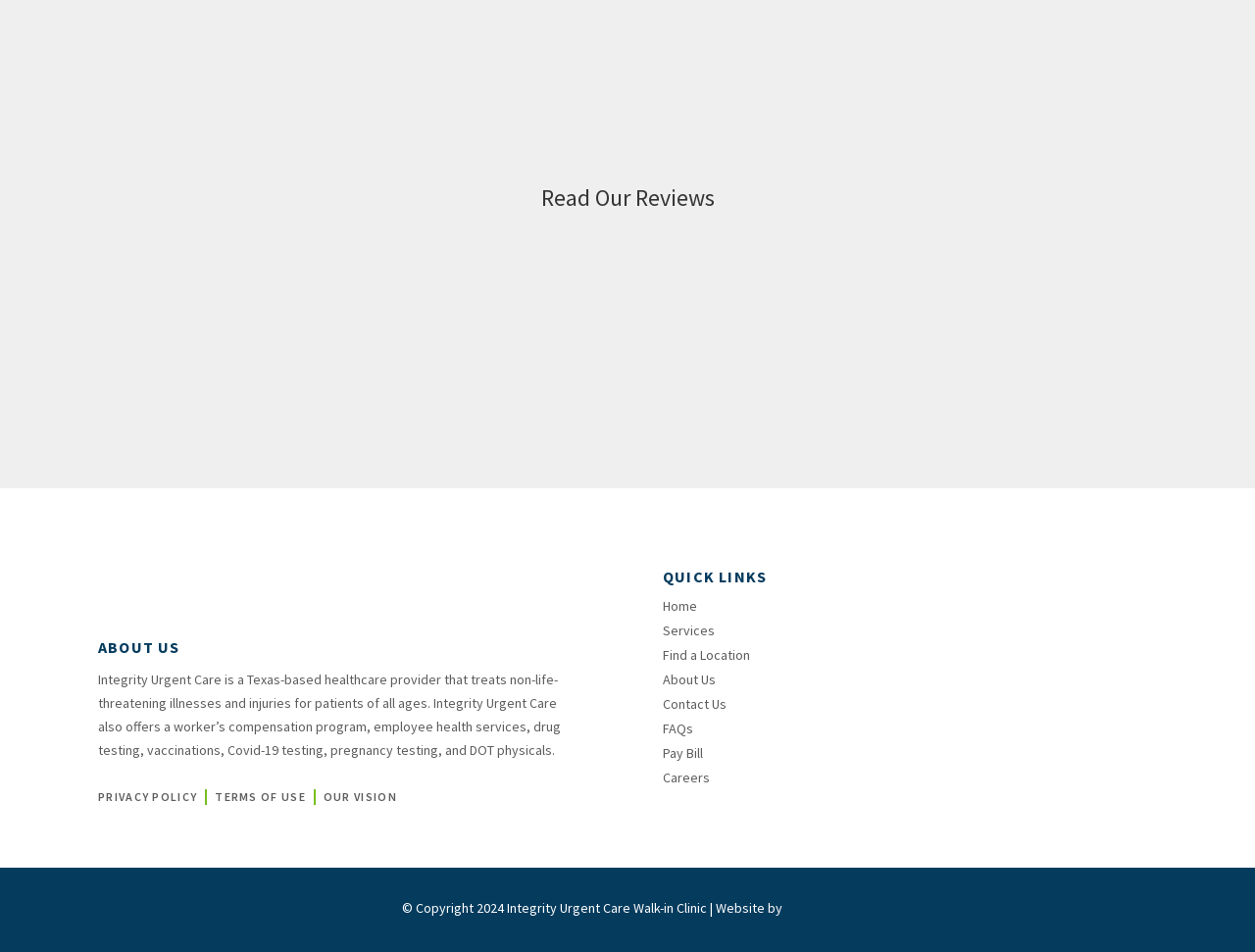Refer to the image and provide an in-depth answer to the question:
What type of healthcare provider is Integrity Urgent Care?

Based on the StaticText element, it is mentioned that 'Integrity Urgent Care is a Texas-based healthcare provider that treats non-life-threatening illnesses and injuries for patients of all ages.' This indicates that Integrity Urgent Care is a Texas-based healthcare provider.